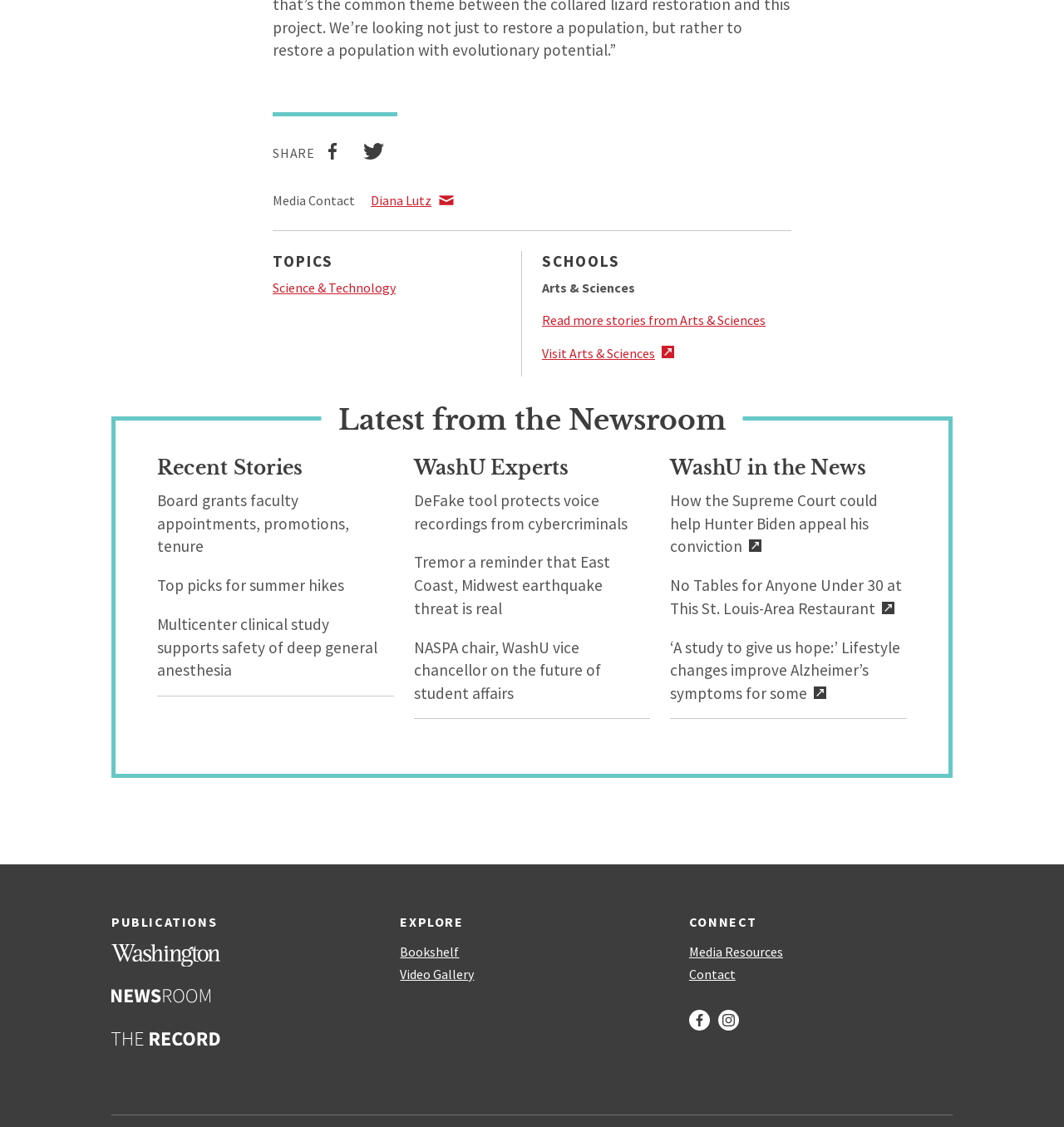Please reply with a single word or brief phrase to the question: 
What is the purpose of the 'SHARE' section on this webpage?

To share content on social media